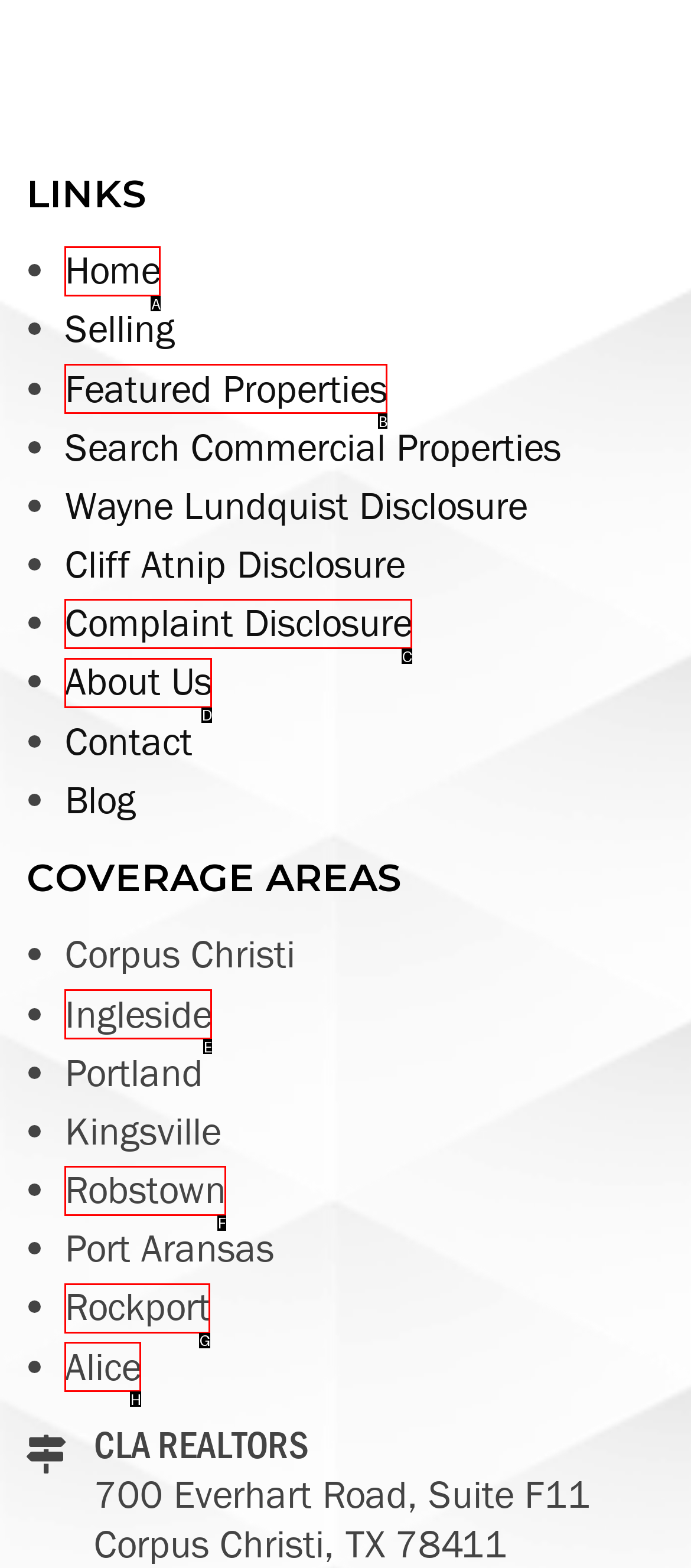Given the description: Complaint Disclosure, pick the option that matches best and answer with the corresponding letter directly.

C